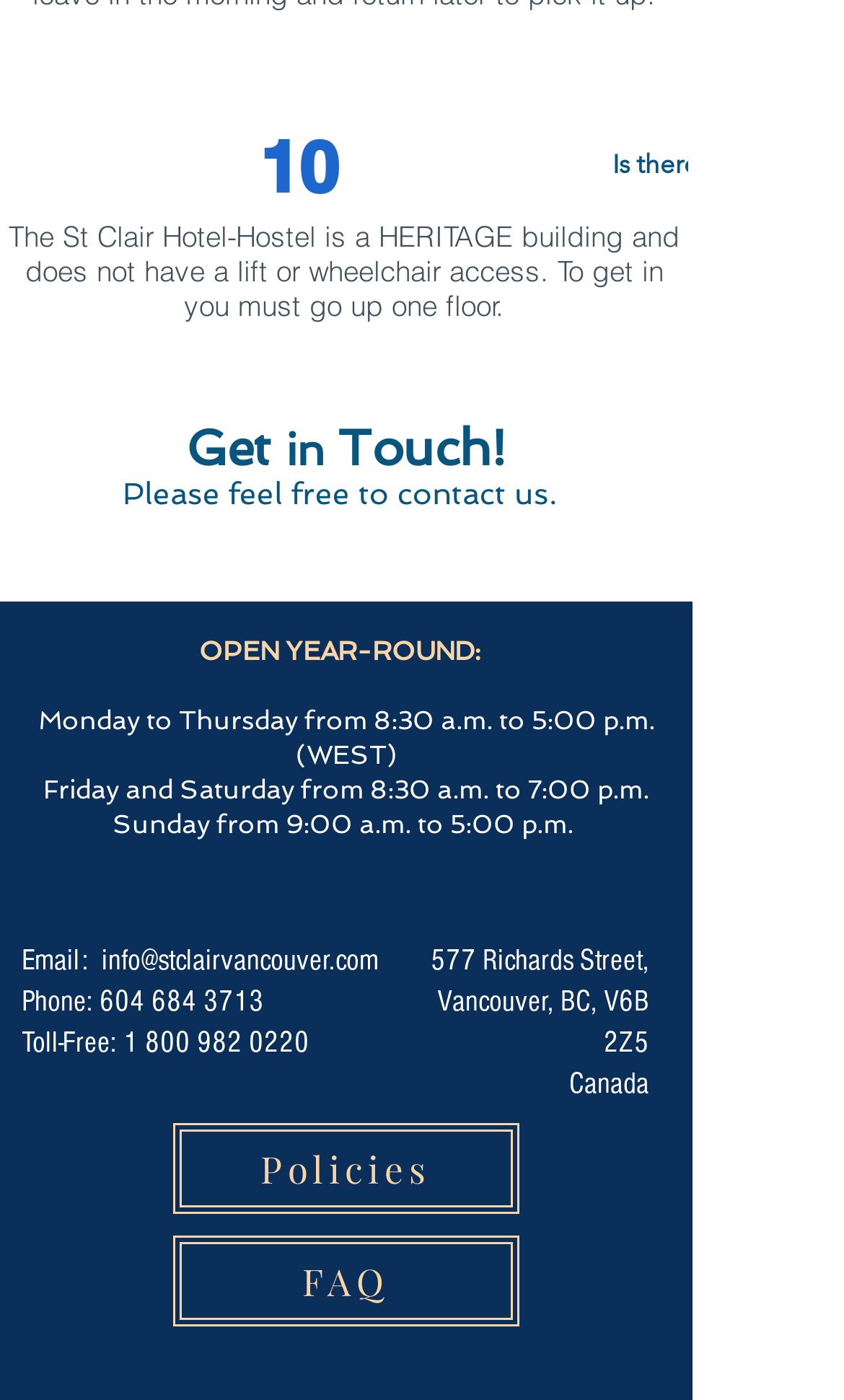Review the image closely and give a comprehensive answer to the question: What is the hotel's accessibility limitation?

The hotel's accessibility limitation is mentioned in the static text 'The St Clair Hotel-Hostel is a HERITAGE building and does not have a lift or wheelchair access. To get in you must go up one floor.' which indicates that the hotel does not have a lift or wheelchair access.